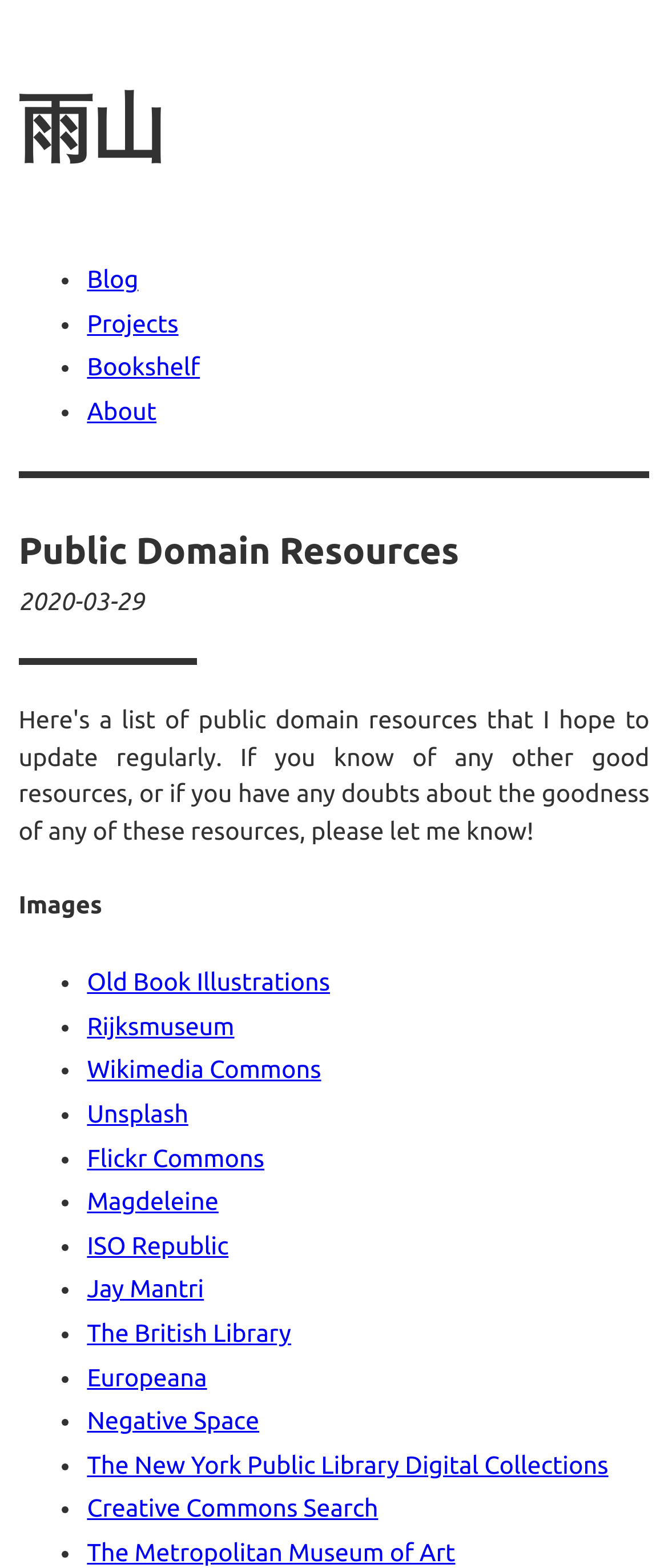Please reply to the following question using a single word or phrase: 
What is the name of the first image resource?

Old Book Illustrations